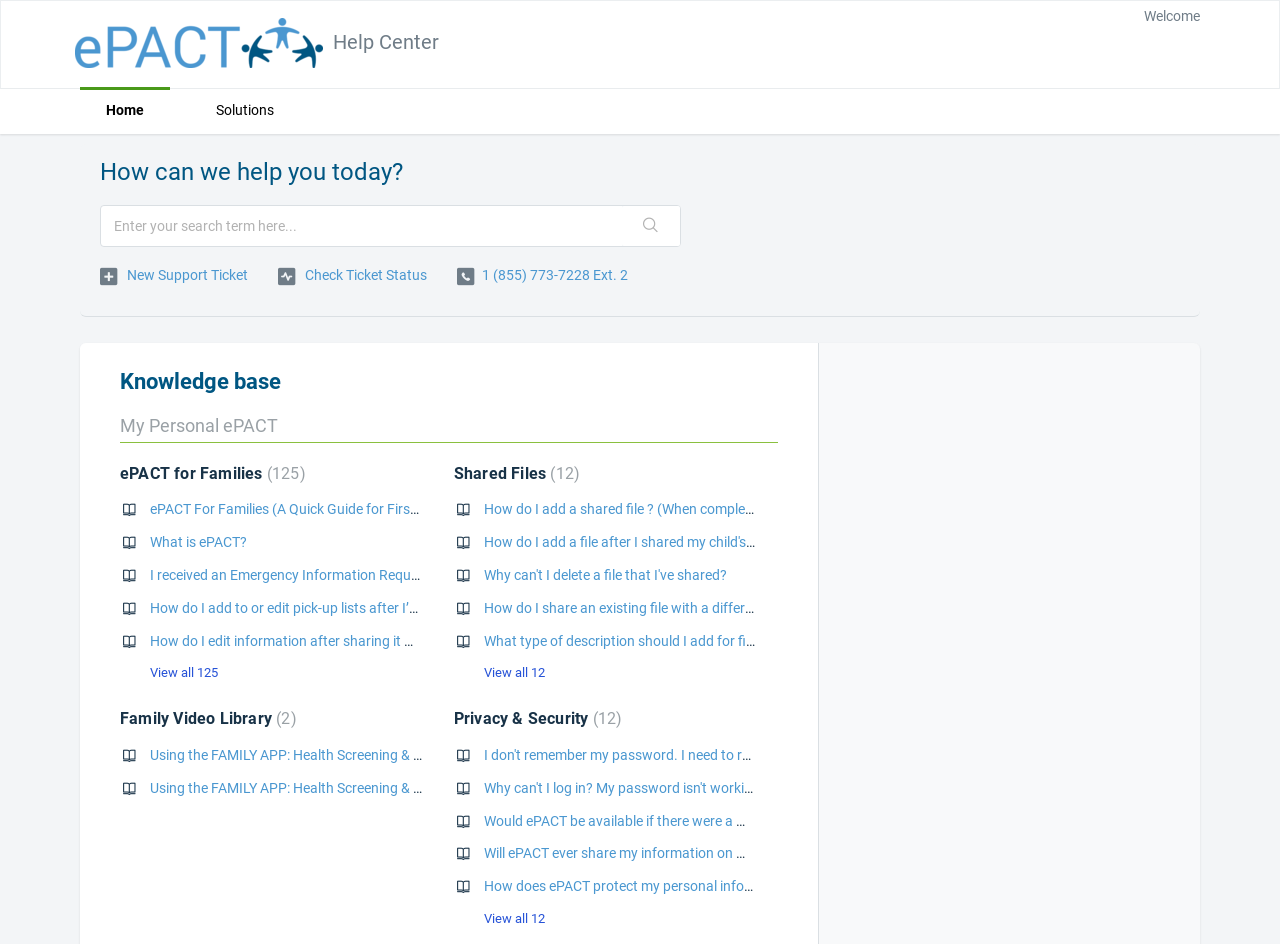Identify the bounding box coordinates for the element you need to click to achieve the following task: "Create a new support ticket". The coordinates must be four float values ranging from 0 to 1, formatted as [left, top, right, bottom].

[0.078, 0.274, 0.194, 0.311]